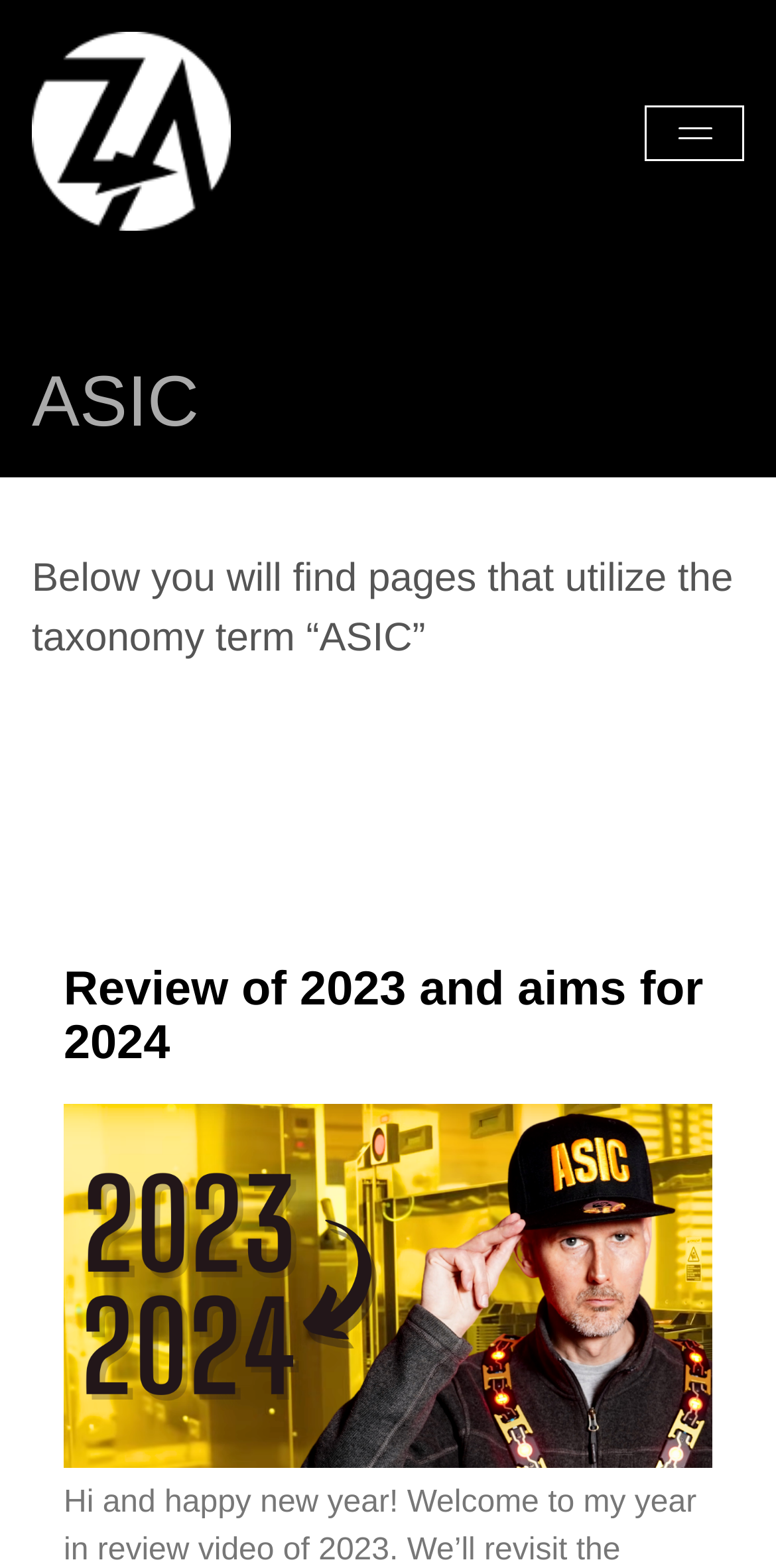Please provide a comprehensive answer to the question based on the screenshot: How many links are in the navigation menu?

I counted the number of links in the navigation menu, which includes 'Articles', 'About Matt Venn', 'Interviews', 'Newsletter', 'Resources', 'Terminology', 'Videos', and 'Buy a ticket'. There are 9 links in total.